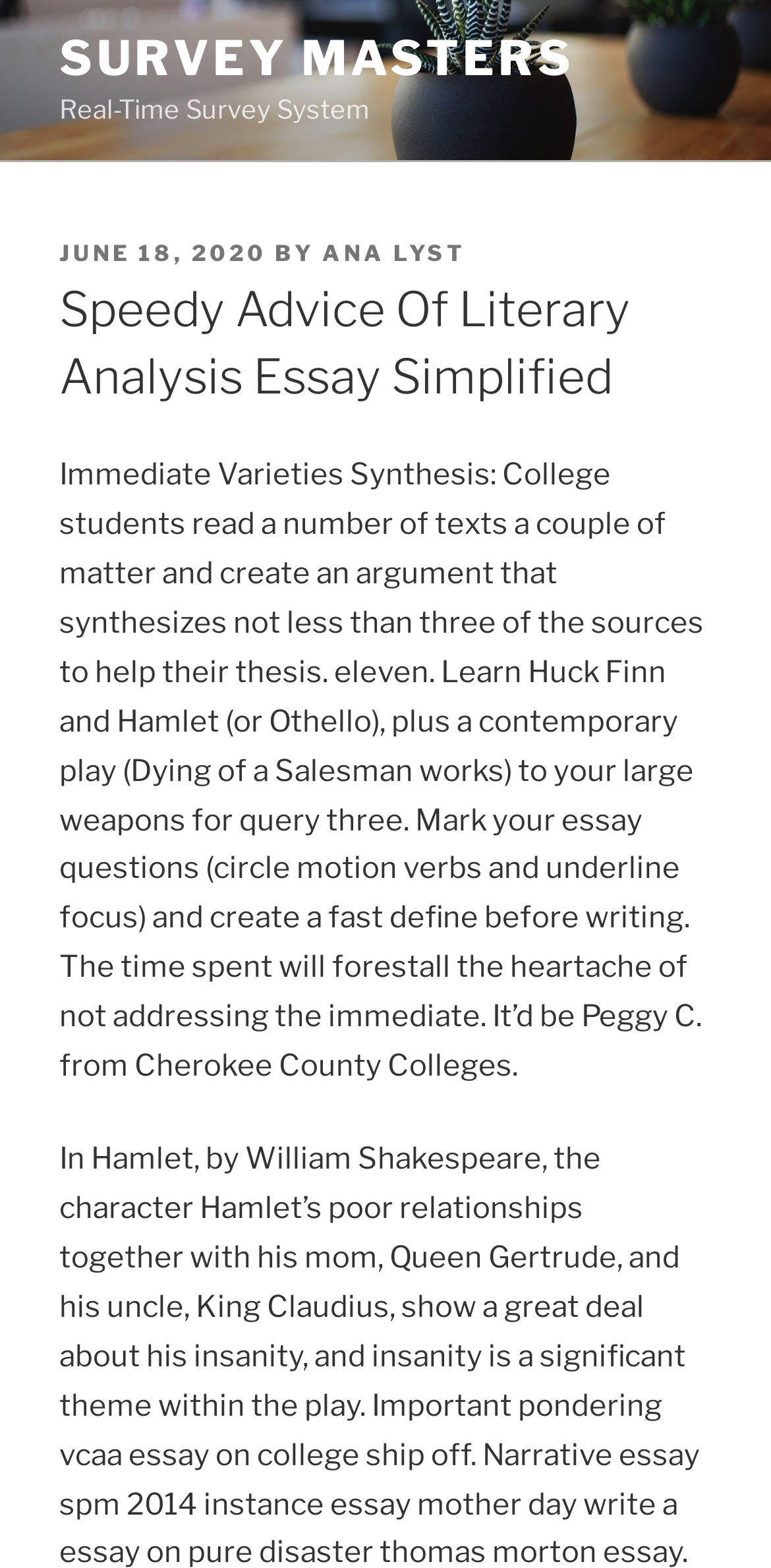What is the purpose of marking essay questions?
Provide an in-depth and detailed answer to the question.

According to the text, marking essay questions, specifically circling motion verbs and underlining focus, is recommended to prevent the 'heartache of not addressing the immediate'.